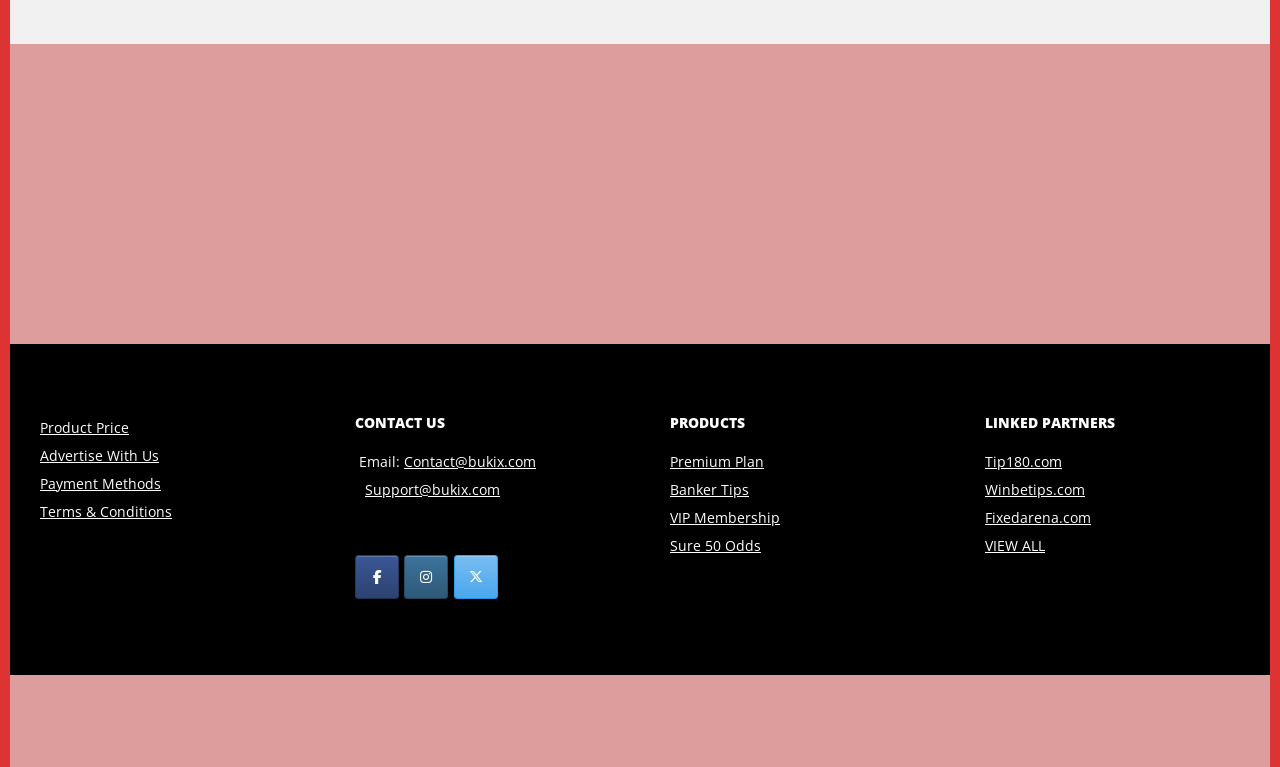Identify the bounding box coordinates of the clickable region to carry out the given instruction: "Go to Penn and Teller Tickets".

None